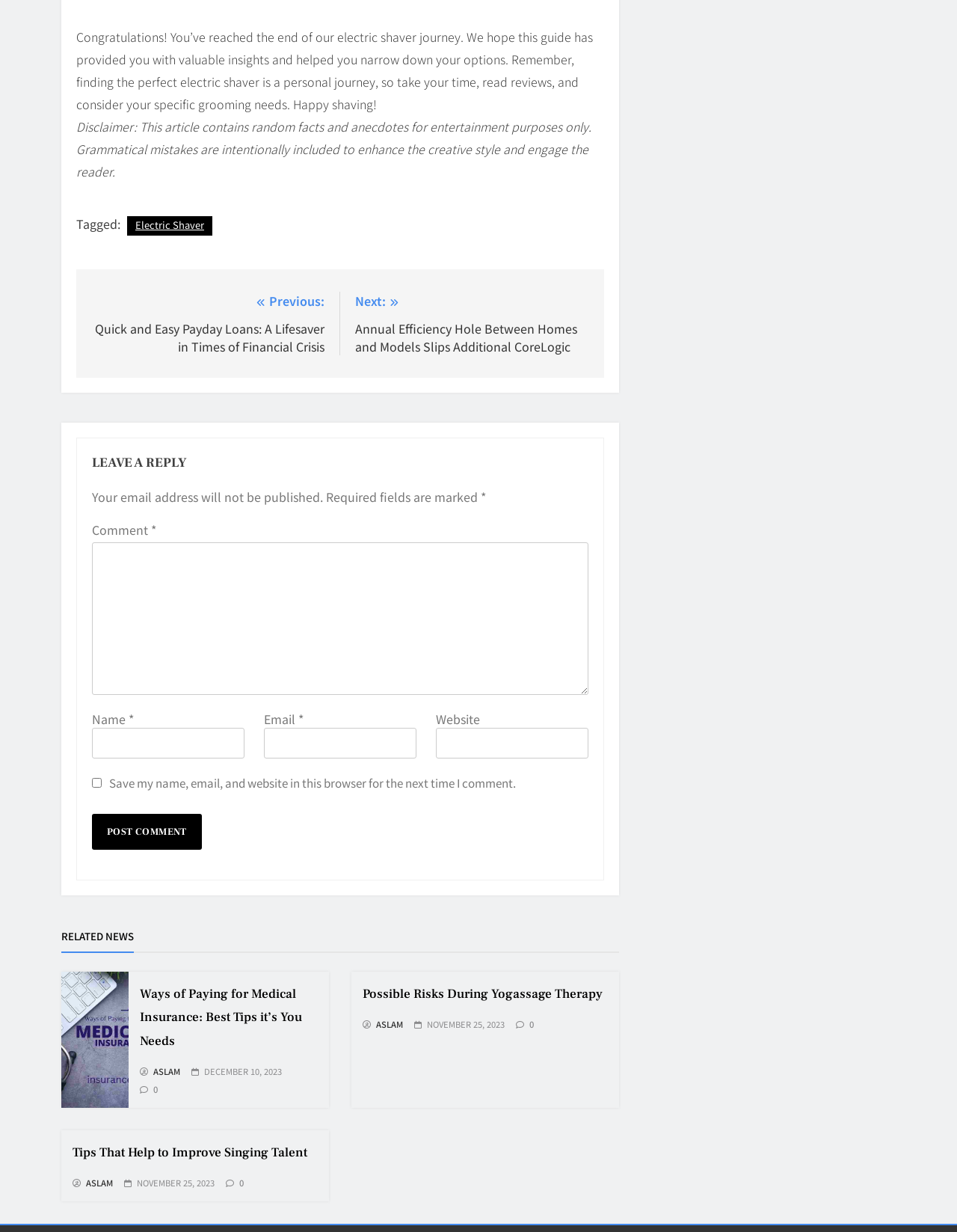Please determine the bounding box coordinates of the element's region to click for the following instruction: "Click the 'Electric Shaver' link".

[0.133, 0.175, 0.222, 0.191]